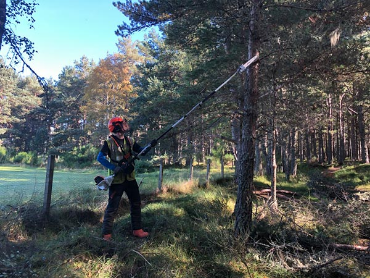Provide a brief response to the question below using one word or phrase:
What type of environment is surrounding the worker?

Wooded area and field